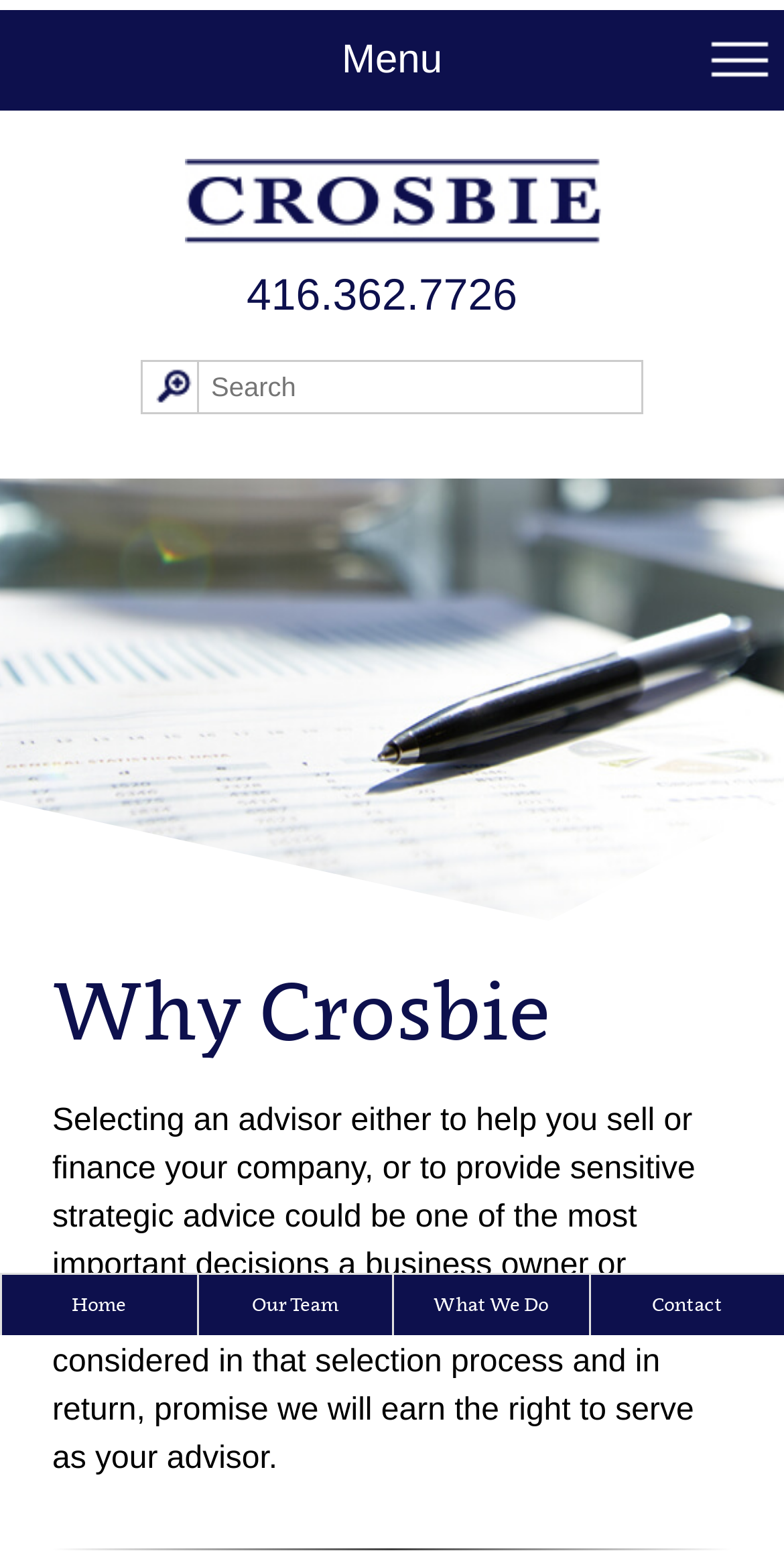Respond with a single word or phrase for the following question: 
What is the theme of the webpage?

Investment banking